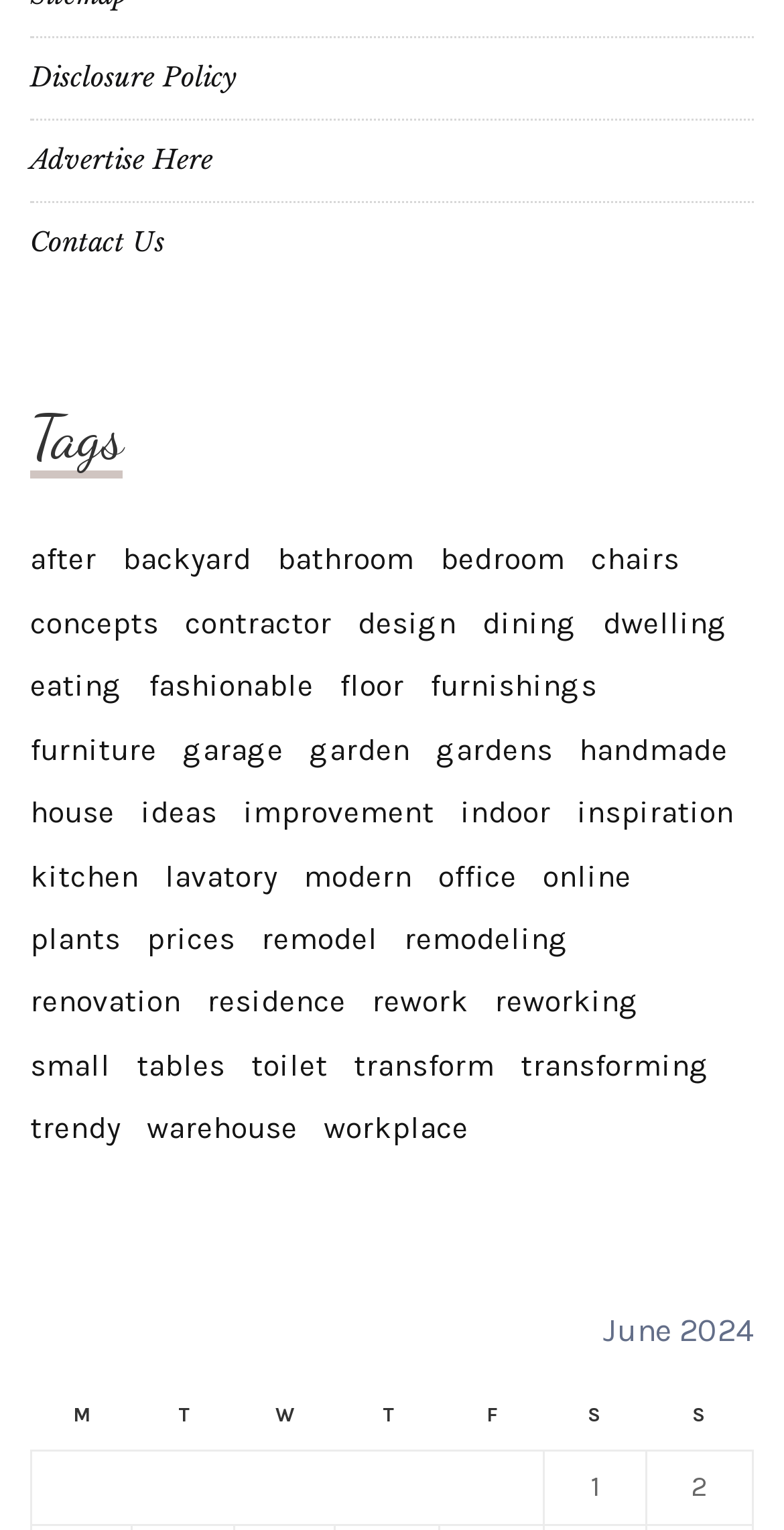Provide the bounding box coordinates of the HTML element described by the text: "transforming". The coordinates should be in the format [left, top, right, bottom] with values between 0 and 1.

[0.664, 0.683, 0.905, 0.711]